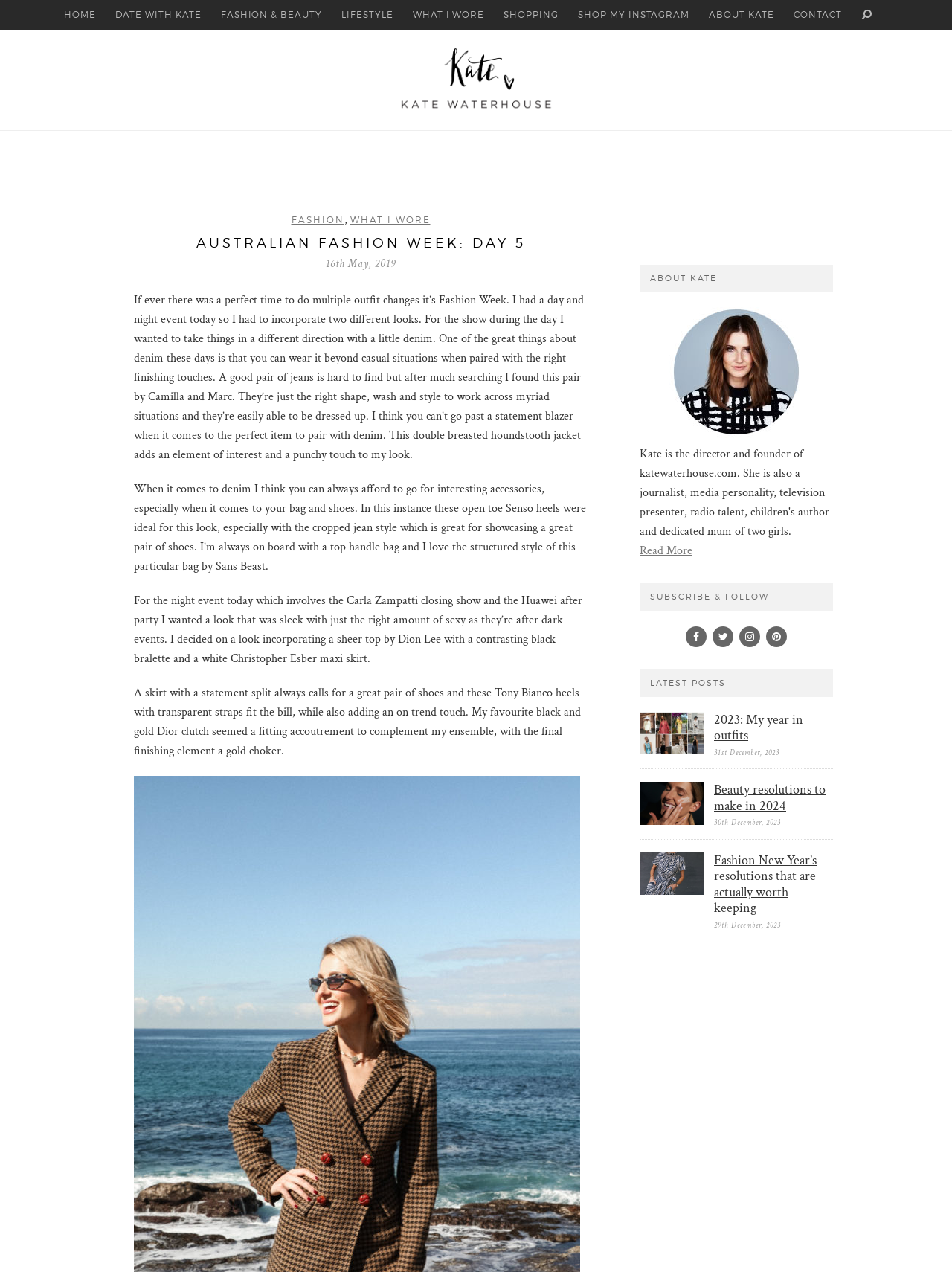Locate the bounding box coordinates of the clickable element to fulfill the following instruction: "Click on the 'HOME' link". Provide the coordinates as four float numbers between 0 and 1 in the format [left, top, right, bottom].

[0.067, 0.0, 0.101, 0.023]